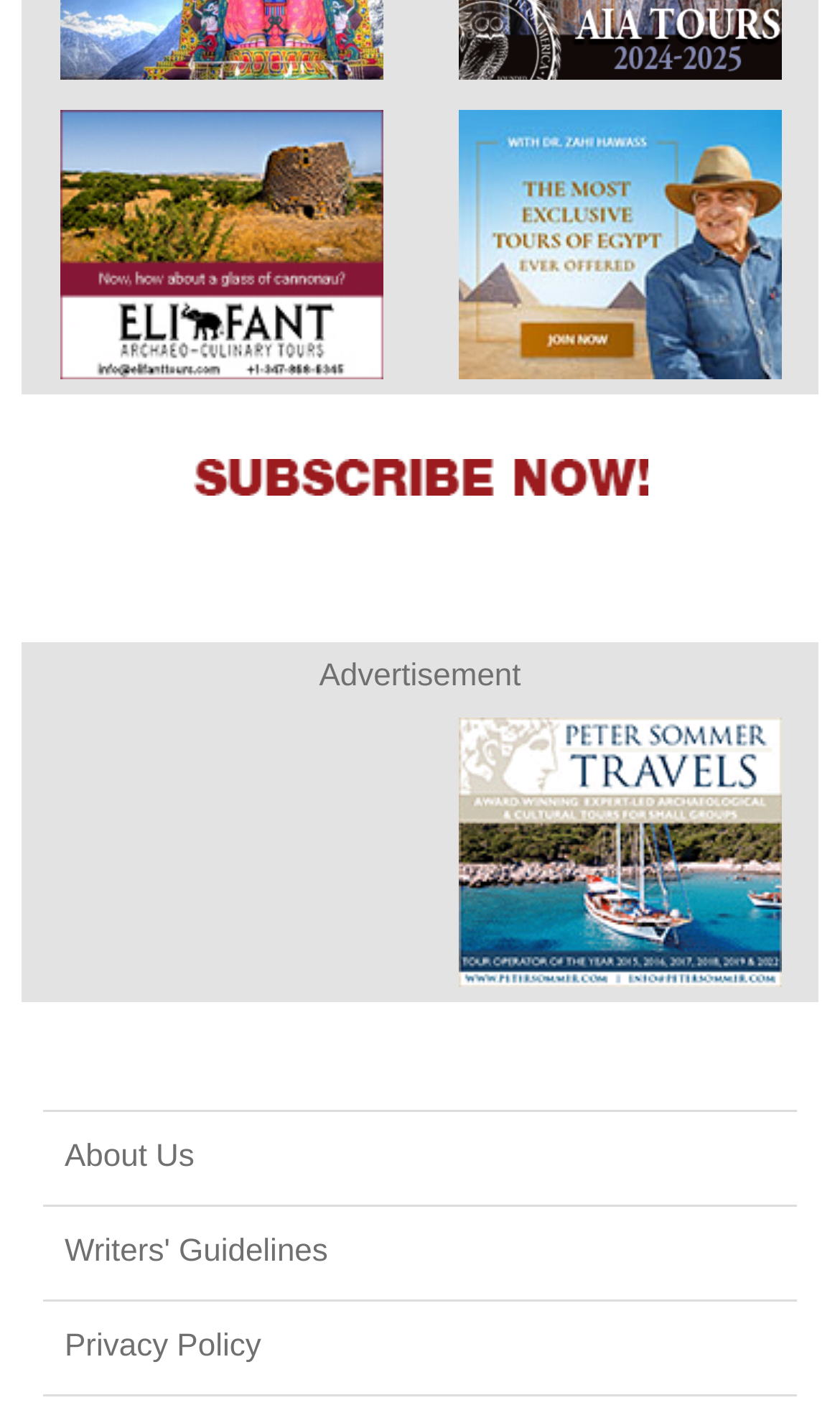What is the purpose of the image above the footer?
Using the details from the image, give an elaborate explanation to answer the question.

I found an image with the text 'Subscribe Now!' above the footer section, which is associated with a link. The purpose of this image is likely to draw attention to the subscription option.